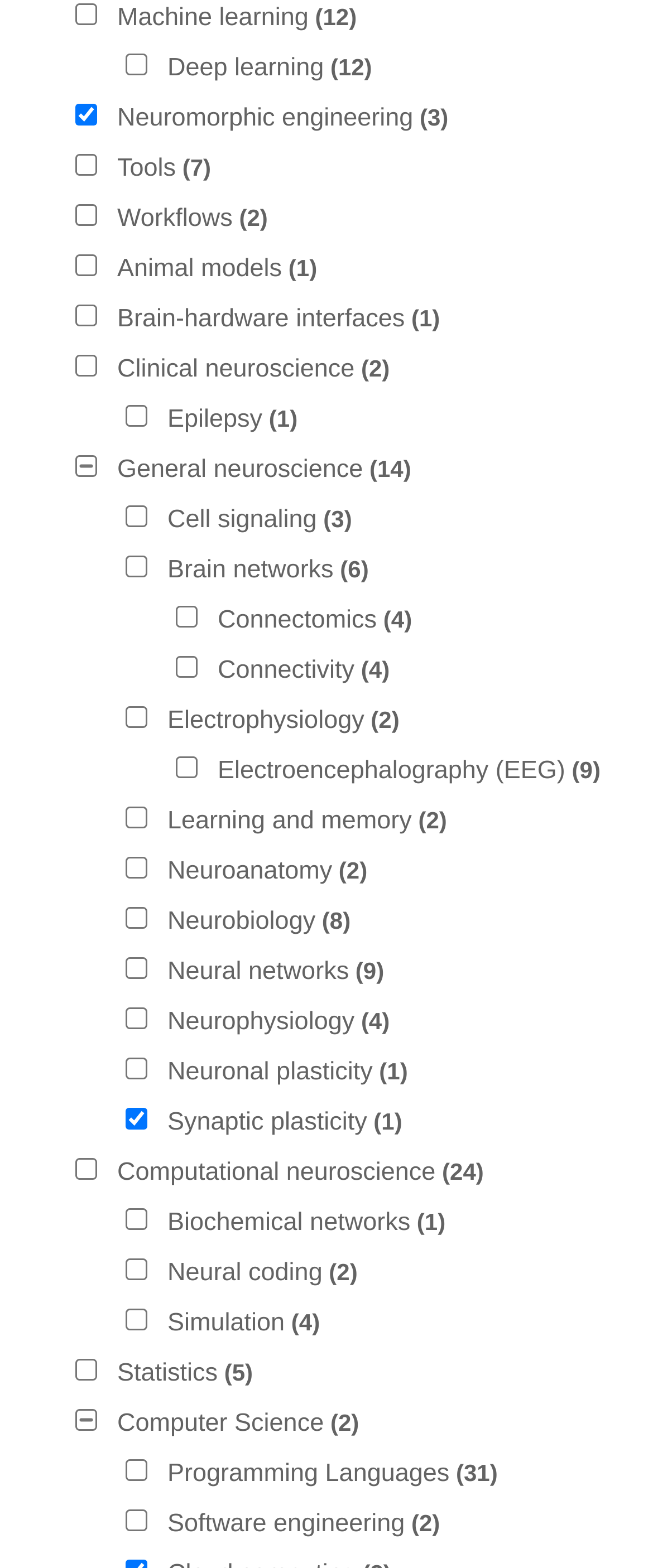Find the bounding box coordinates for the element that must be clicked to complete the instruction: "Select Statistics". The coordinates should be four float numbers between 0 and 1, indicated as [left, top, right, bottom].

[0.115, 0.866, 0.149, 0.88]